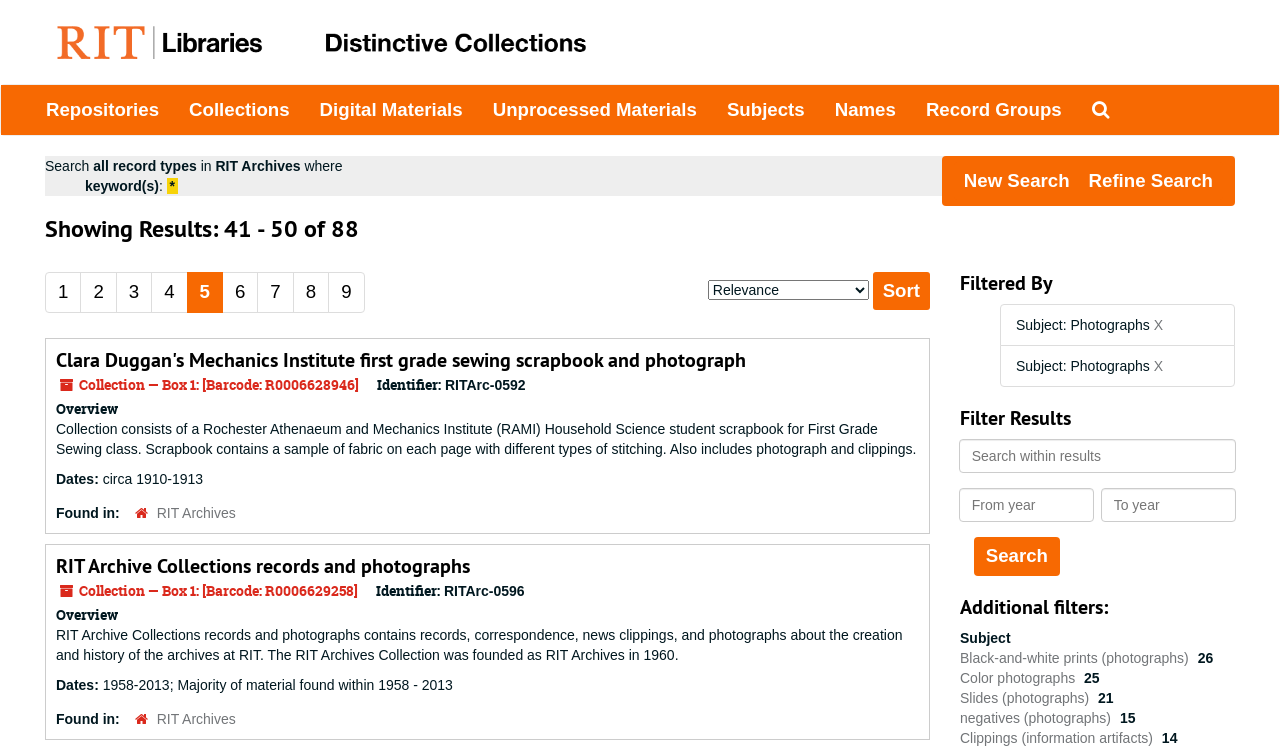Can you find the bounding box coordinates of the area I should click to execute the following instruction: "Sort by"?

[0.553, 0.375, 0.679, 0.402]